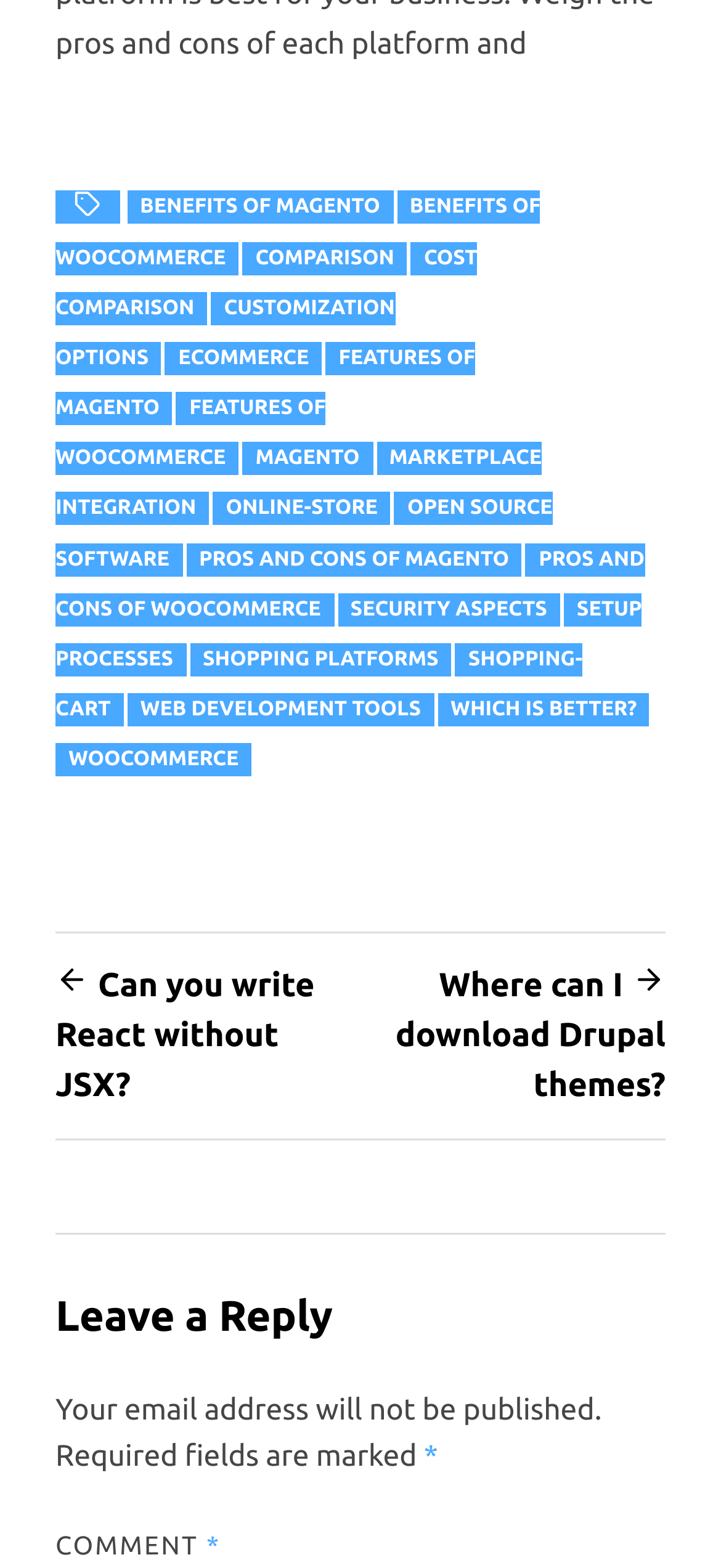Please analyze the image and give a detailed answer to the question:
What is the last link in the footer?

I looked at the footer section and found the last link, which is 'WHICH IS BETTER?'.